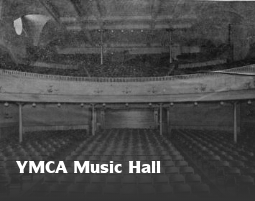What is the shape of the balcony?
Please provide a comprehensive answer based on the details in the screenshot.

The caption describes the balcony as 'gently curved', suggesting an intimate yet grand atmosphere for performances, which implies a smooth and rounded shape.